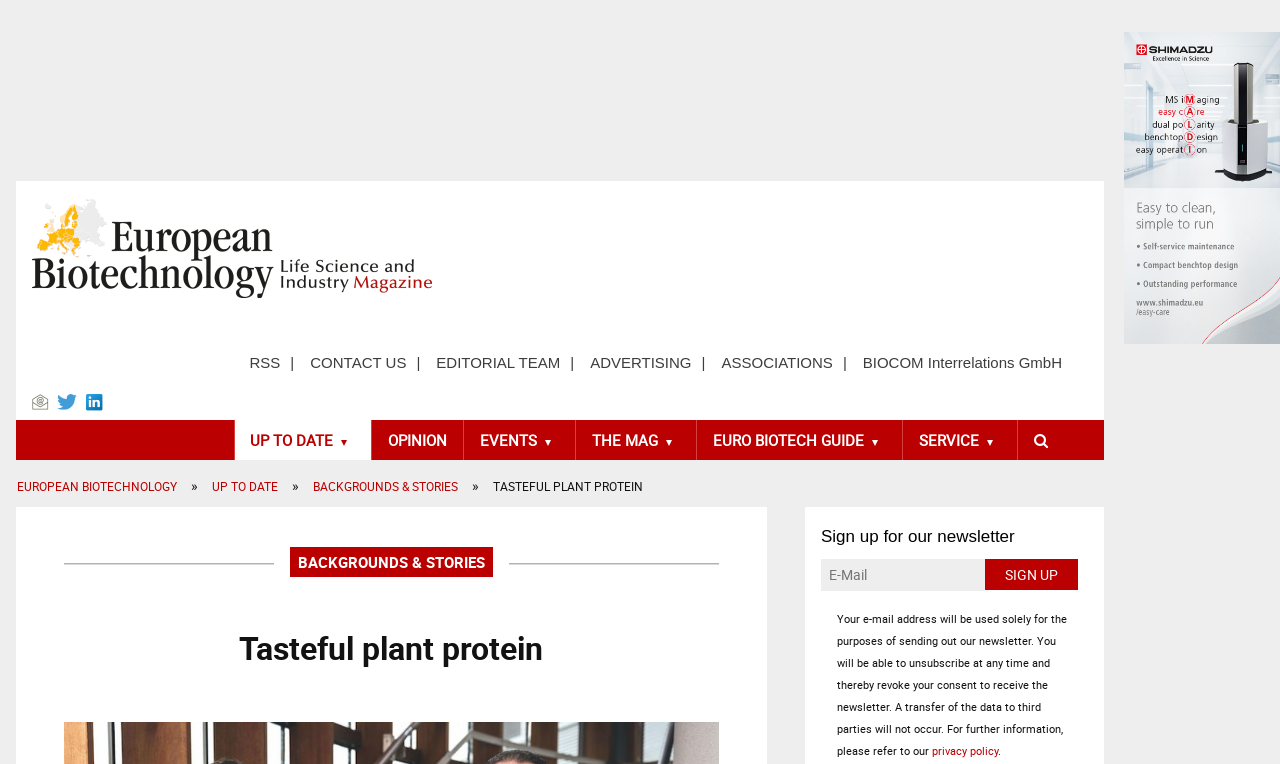Predict the bounding box for the UI component with the following description: "privacy policy".

[0.728, 0.973, 0.78, 0.992]